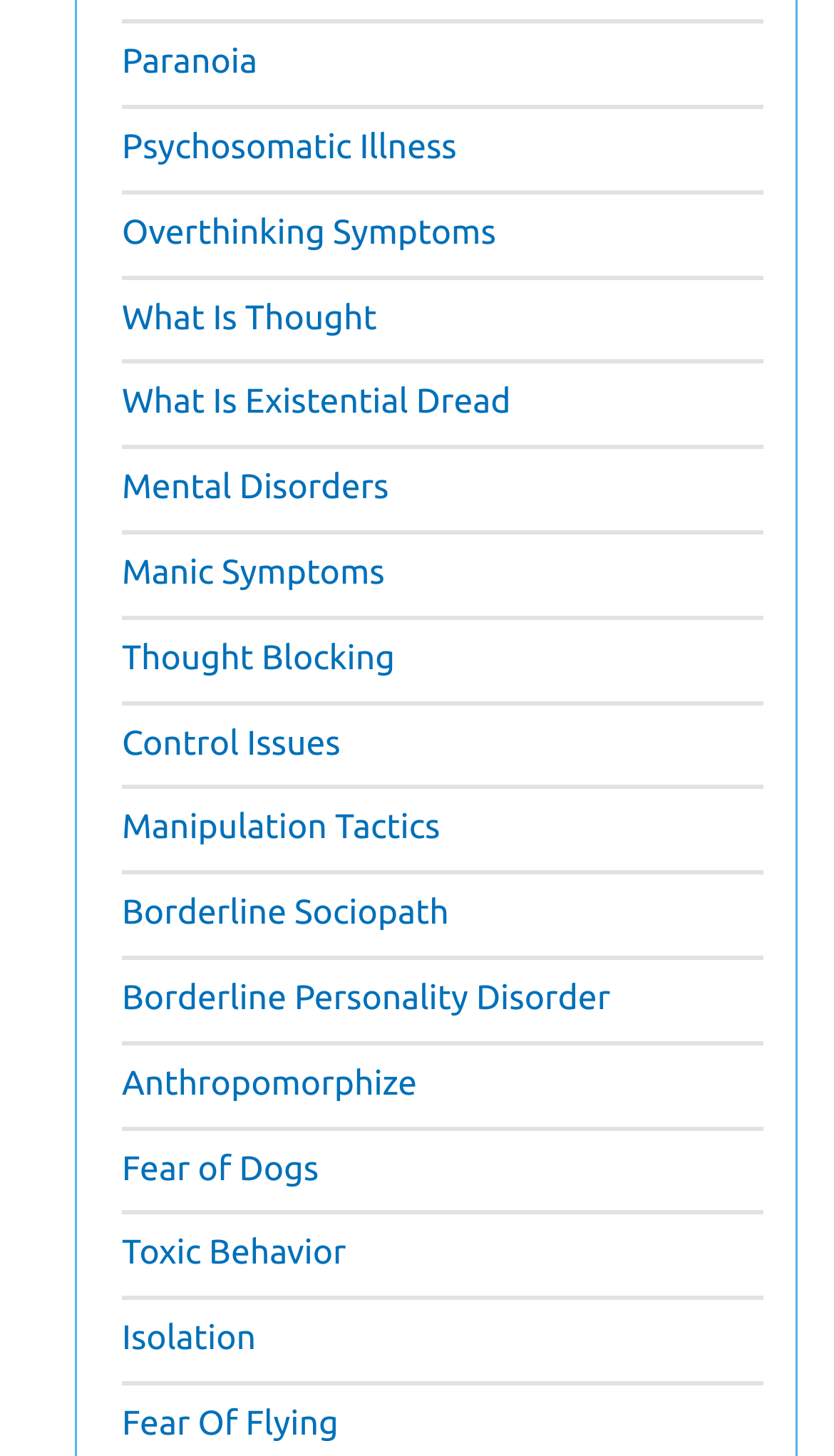Identify the bounding box coordinates of the part that should be clicked to carry out this instruction: "read about borderline personality disorder".

[0.146, 0.673, 0.732, 0.699]